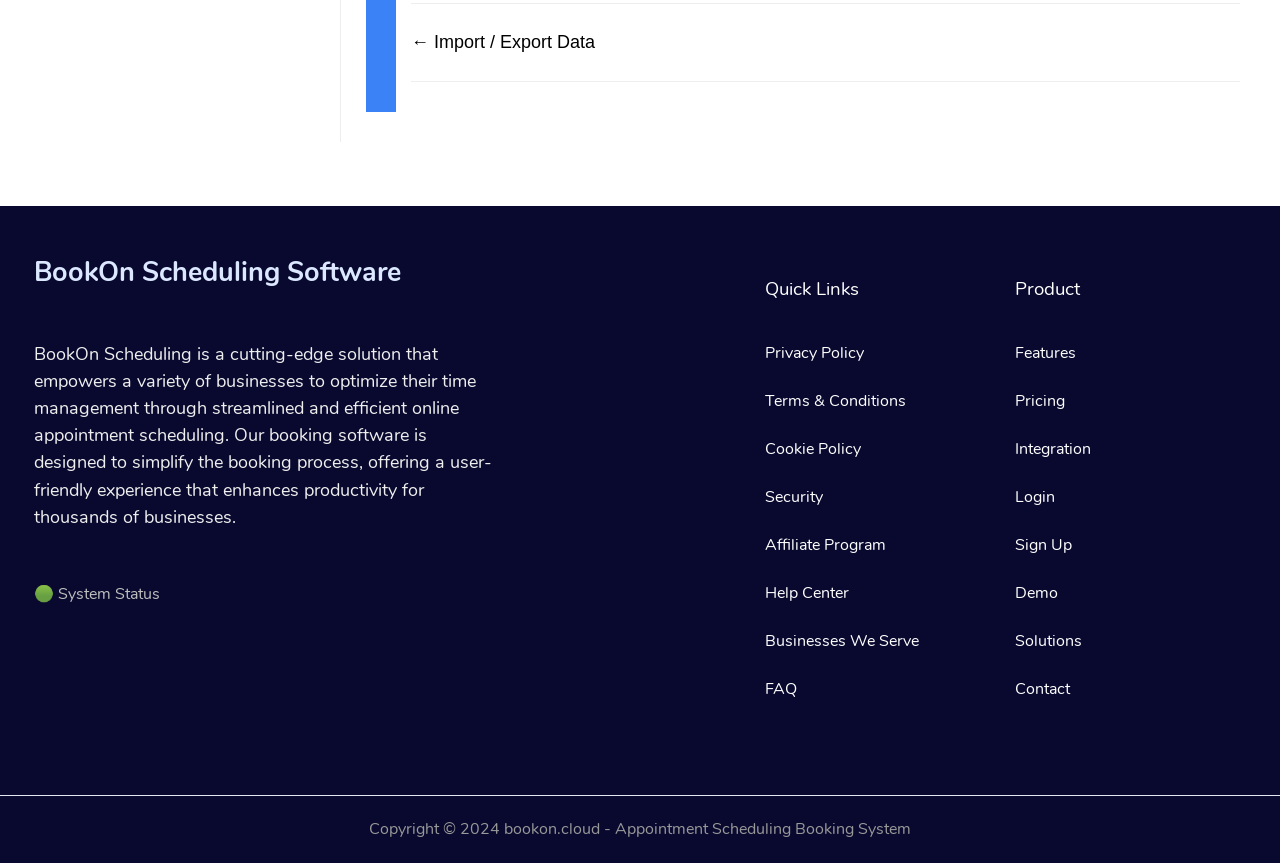Identify the bounding box coordinates of the section to be clicked to complete the task described by the following instruction: "View Privacy Policy". The coordinates should be four float numbers between 0 and 1, formatted as [left, top, right, bottom].

[0.598, 0.397, 0.675, 0.42]